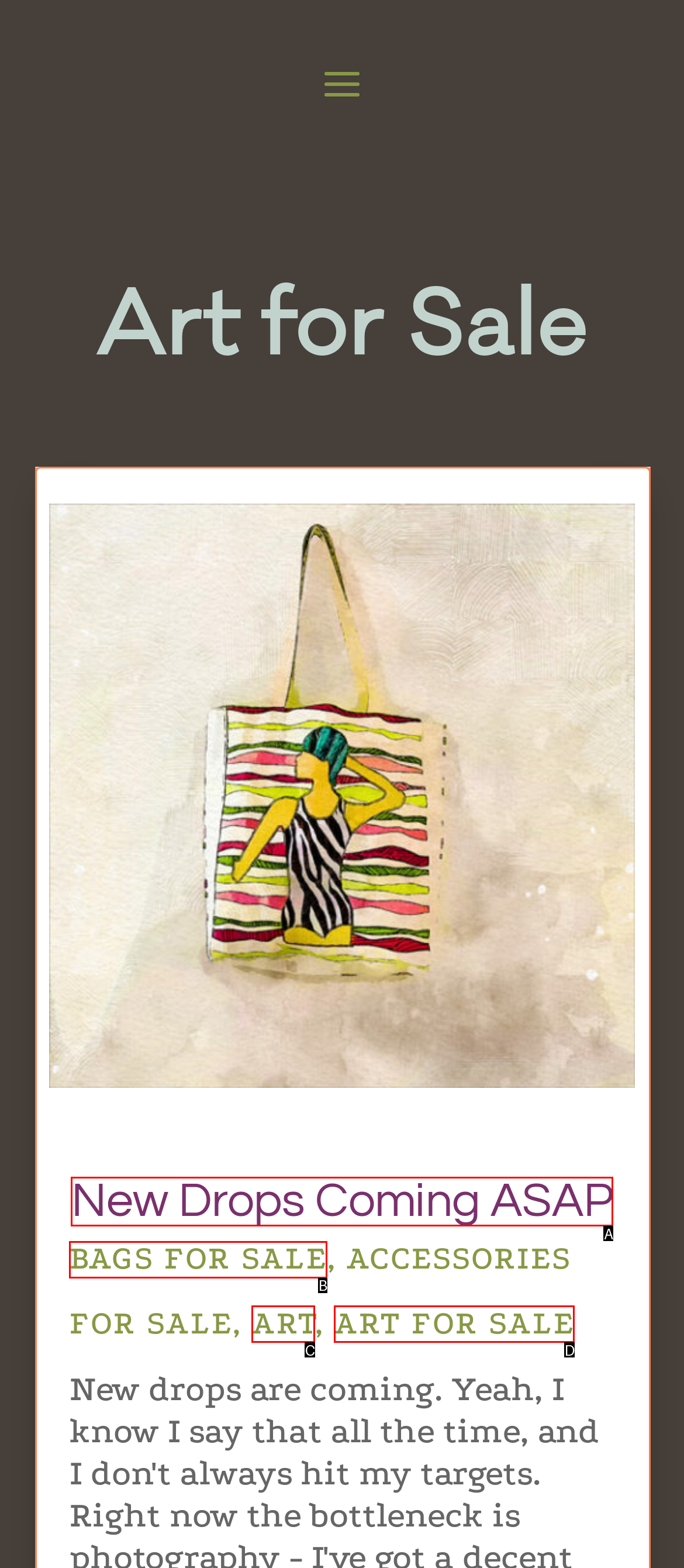Match the description to the correct option: Art
Provide the letter of the matching option directly.

C